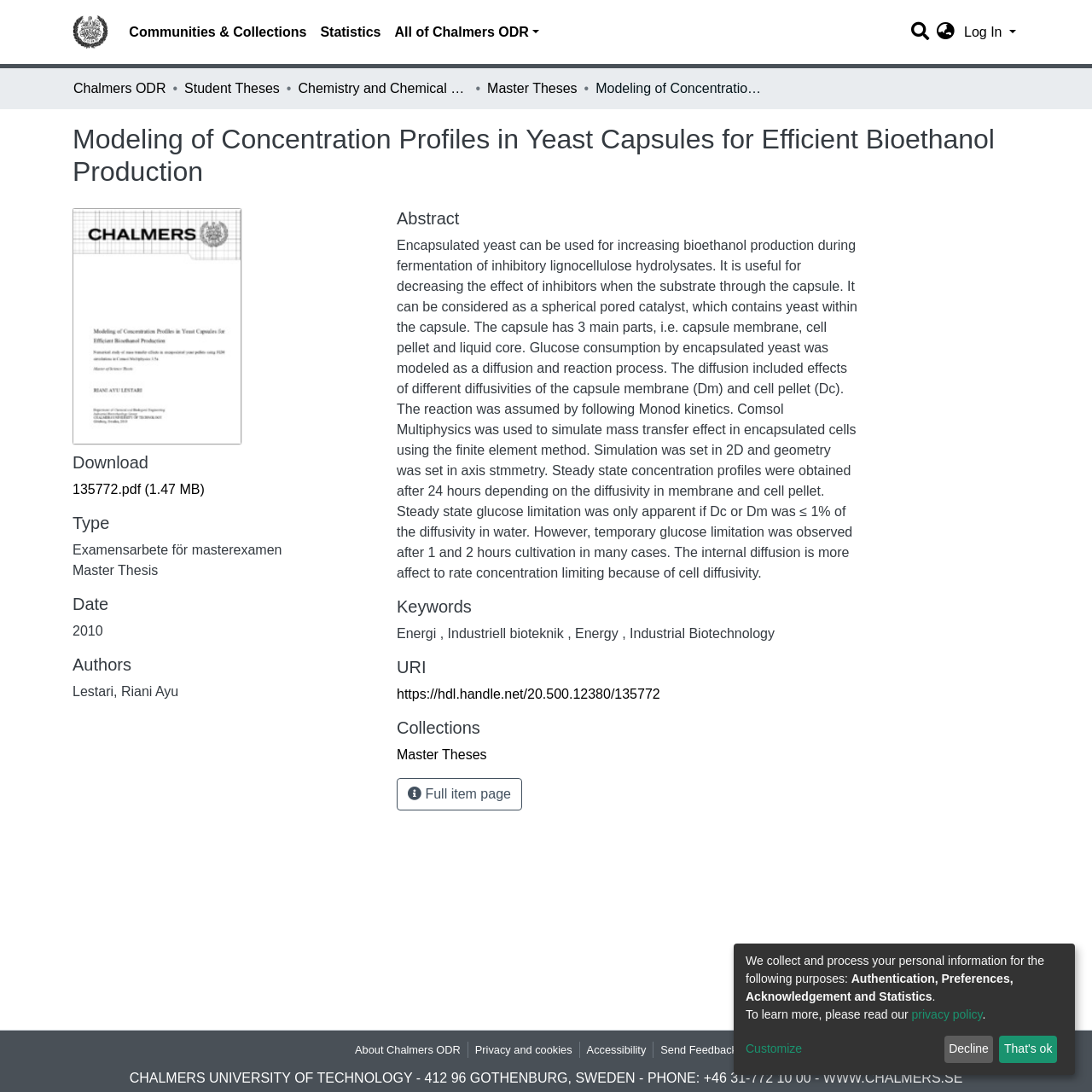Answer succinctly with a single word or phrase:
What is the type of thesis?

Master Thesis